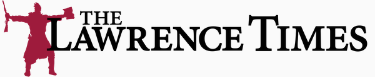Give a detailed account of the elements present in the image.

The image features the logo of "The Lawrence Times," a local news outlet. The design prominently displays the publication's name, with "THE" in smaller text and "LAWRENCE TIMES" in a bold, uppercase font, showcasing its identity. To the left of the text, a figure holding a flag is depicted, adding a distinctive element to the logo. This branding reflects the publication's focus on community-oriented news and events, reinforcing its role as a key source for local information. The color scheme and font choices convey a sense of professionalism and local pride, emphasizing its connection to the Lawrence community.